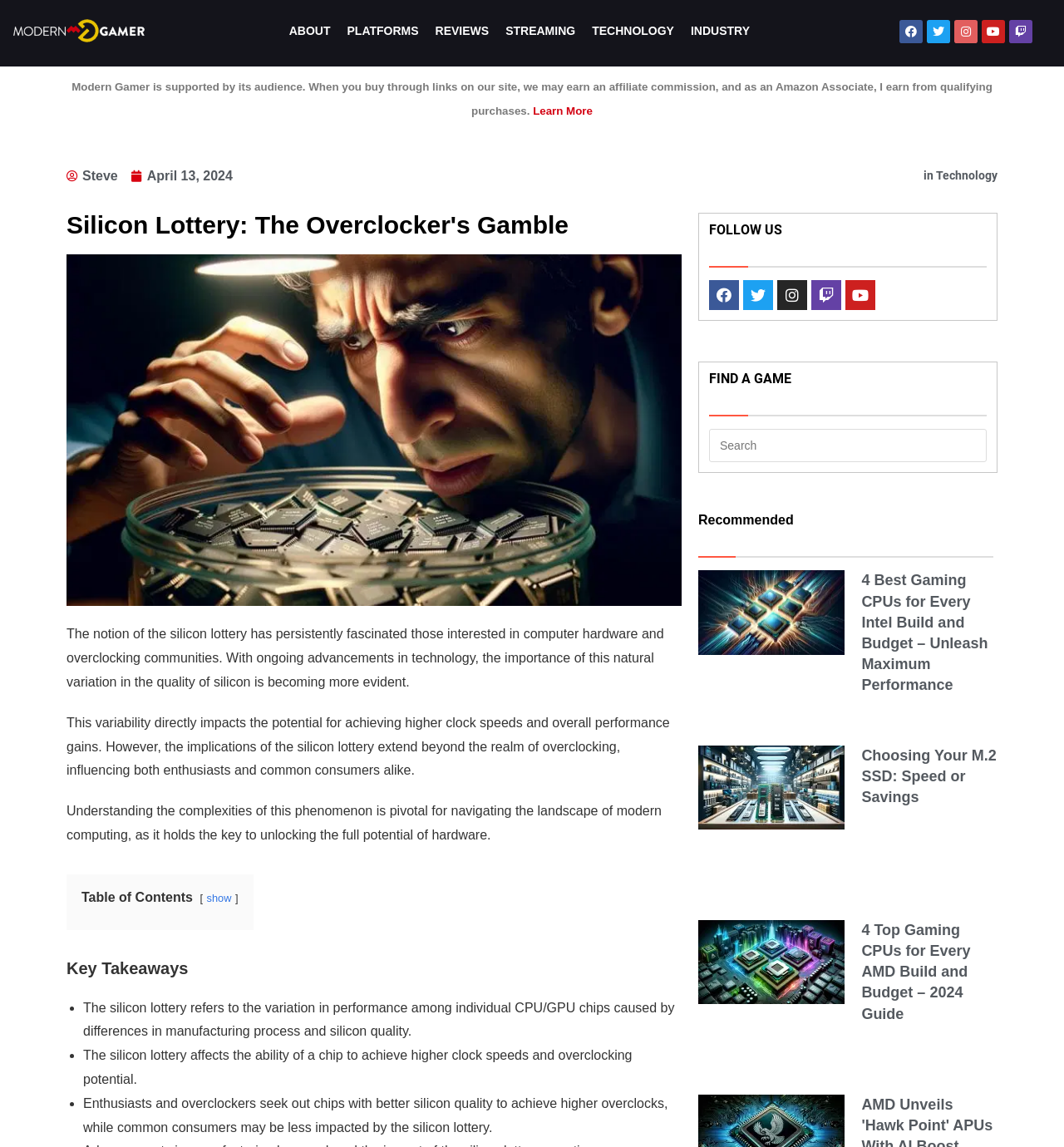Using the information in the image, could you please answer the following question in detail:
What is the topic of the article?

I read the heading and the first few paragraphs of the article and found that the topic is about the silicon lottery, which refers to the variation in performance among individual CPU/GPU chips caused by differences in manufacturing process and silicon quality.